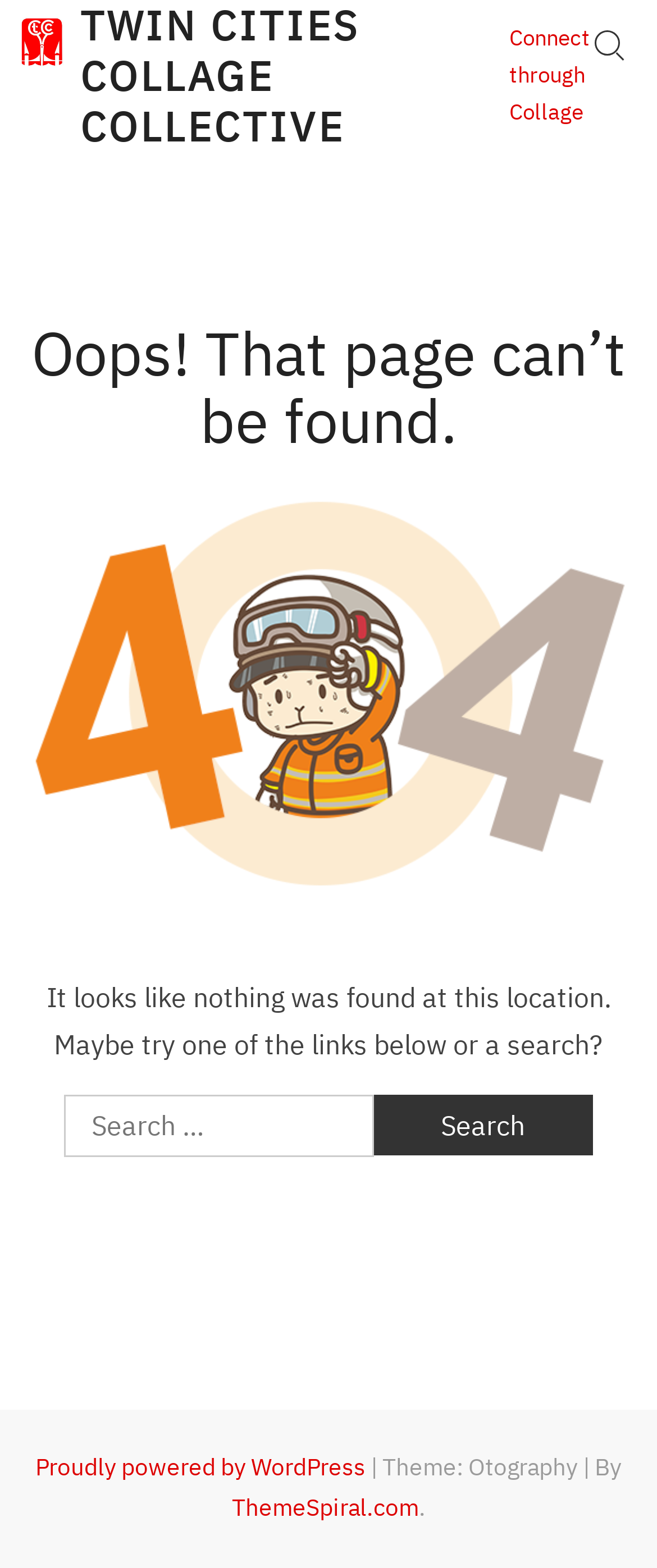What is the error message on the page?
Please provide a single word or phrase answer based on the image.

Oops! That page can’t be found.